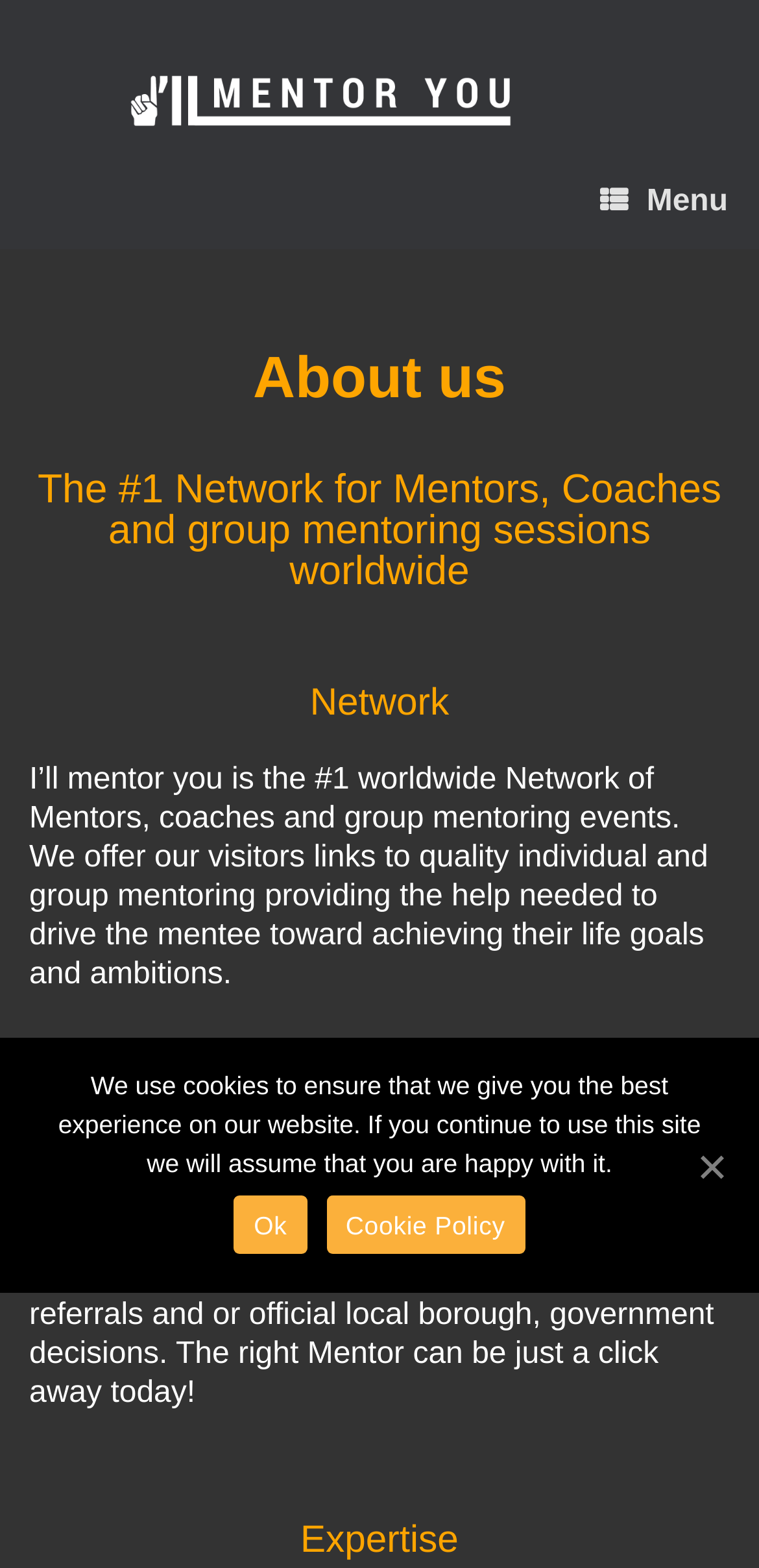Can you look at the image and give a comprehensive answer to the question:
What is the purpose of the mentoring network?

The static text on the webpage states that the network 'offer[s] our visitors links to quality individual and group mentoring providing the help needed to drive the mentee toward achieving their life goals and ambitions', which implies that the purpose of the mentoring network is to help individuals achieve their life goals.